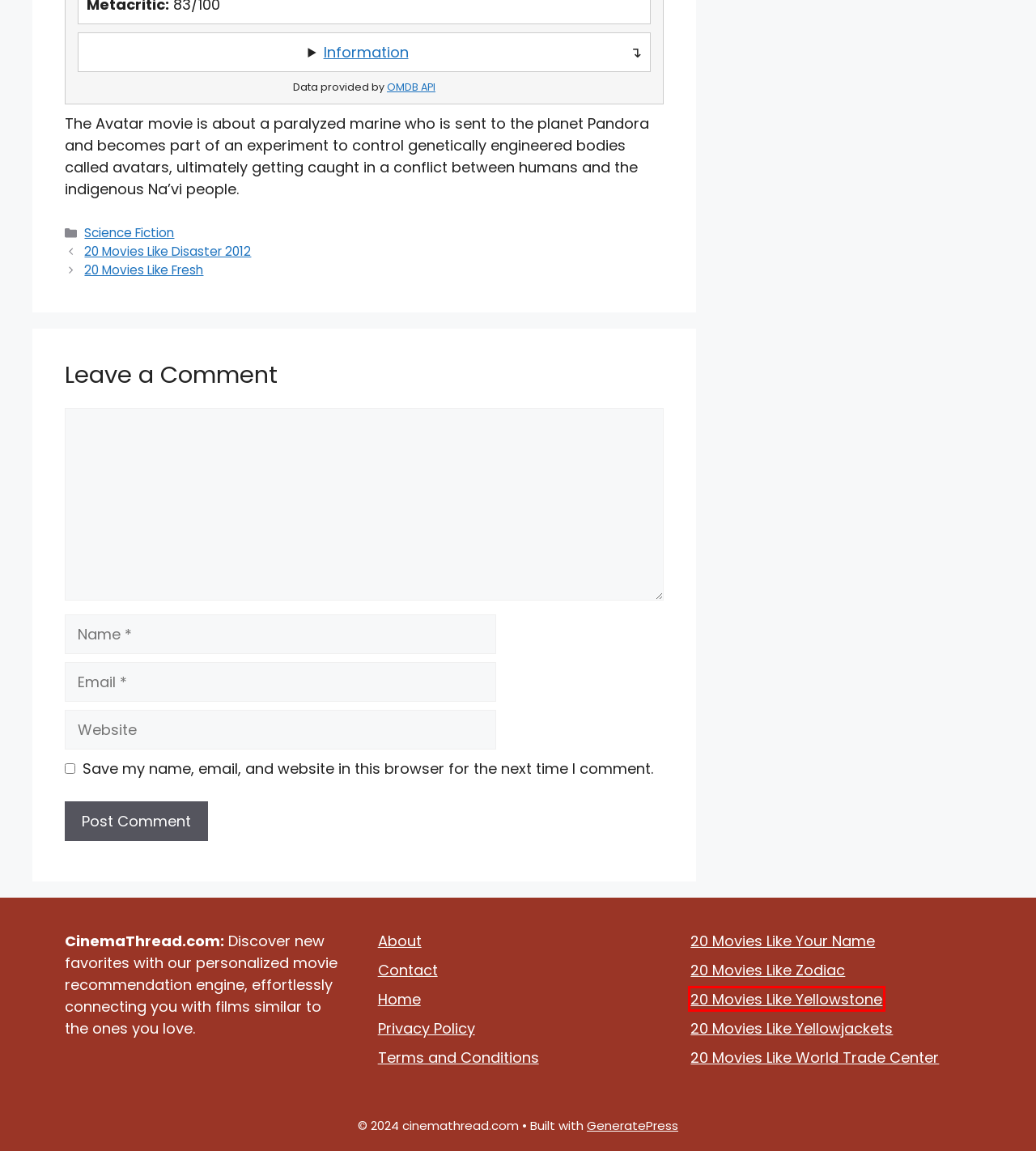Look at the screenshot of a webpage that includes a red bounding box around a UI element. Select the most appropriate webpage description that matches the page seen after clicking the highlighted element. Here are the candidates:
A. 20 Movies Like Zodiac - cinemathread.com
B. 20 Movies Like Your Name - cinemathread.com
C. 20 Movies Like Disaster 2012 - cinemathread.com
D. 20 Movies Like World Trade Center - cinemathread.com
E. 20 Movies Like Fresh - cinemathread.com
F. 20 Movies Like Yellowstone - cinemathread.com
G. Science Fiction - cinemathread.com
H. 20 Movies Like Yellowjackets - cinemathread.com

F